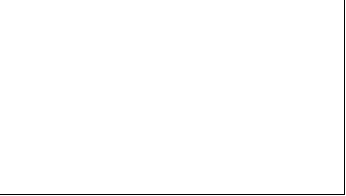Offer a detailed explanation of the image and its components.

The image highlights a blog post titled "FBI Issues Cybersecurity Threat Warning," part of a series aimed at informing readers about current digital threats and cybersecurity challenges. This resource emphasizes the importance of staying informed about potential risks that could affect businesses and individuals alike. The context suggests a focus on cybersecurity awareness, particularly in response to recent warnings issued by the FBI. Additional information may be available through related links, inviting readers to explore further and enhance their understanding of cybersecurity measures. This post is categorized under the broader topic of IT services, aiming to equip readers with relevant knowledge in a rapidly evolving digital landscape.